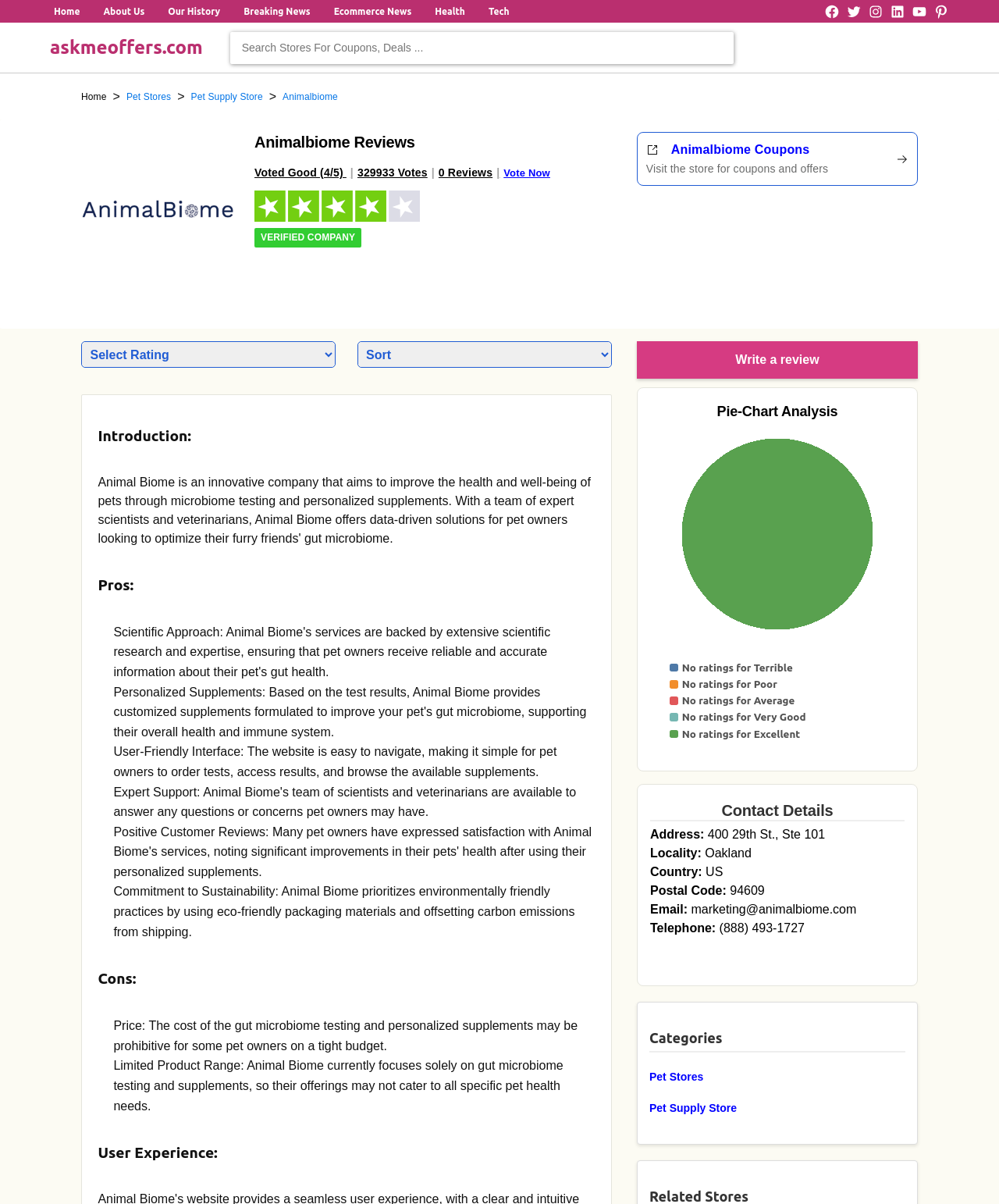Using the description "Pet Supply Store", predict the bounding box of the relevant HTML element.

[0.65, 0.91, 0.906, 0.93]